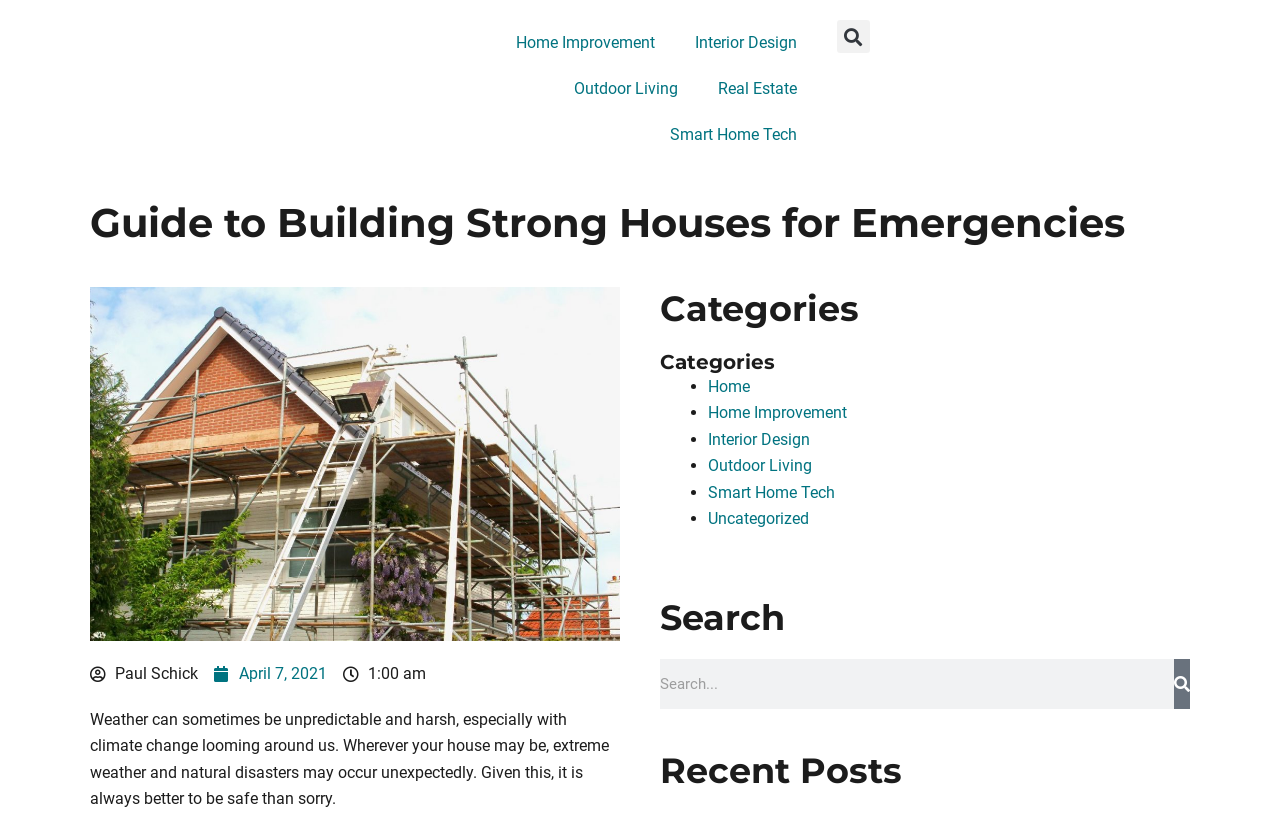What categories are available on the website?
Refer to the screenshot and respond with a concise word or phrase.

Home, Home Improvement, Interior Design, Outdoor Living, Smart Home Tech, Uncategorized